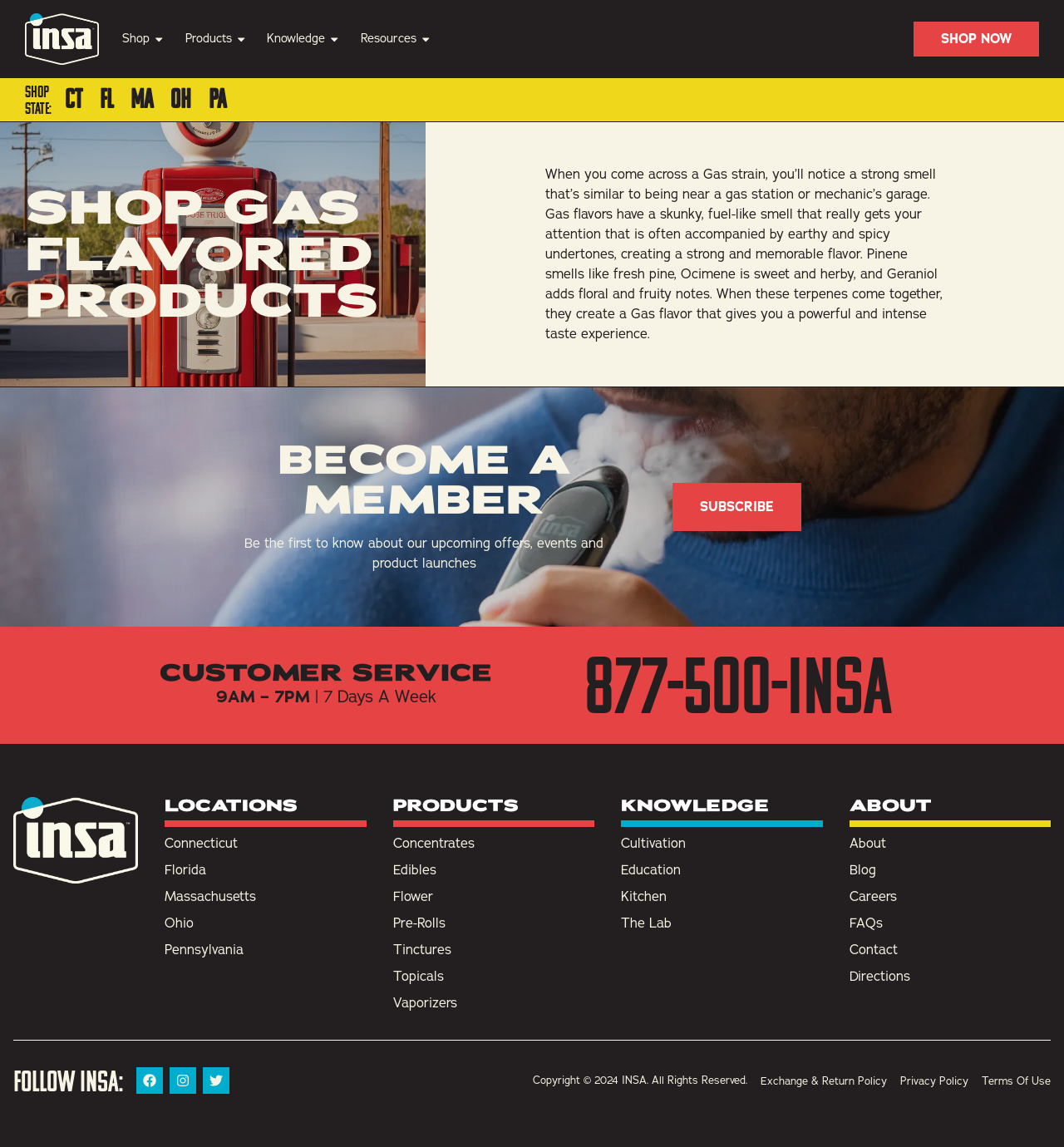Please find the bounding box coordinates of the element that must be clicked to perform the given instruction: "Learn about Gas flavored products". The coordinates should be four float numbers from 0 to 1, i.e., [left, top, right, bottom].

[0.025, 0.161, 0.375, 0.283]